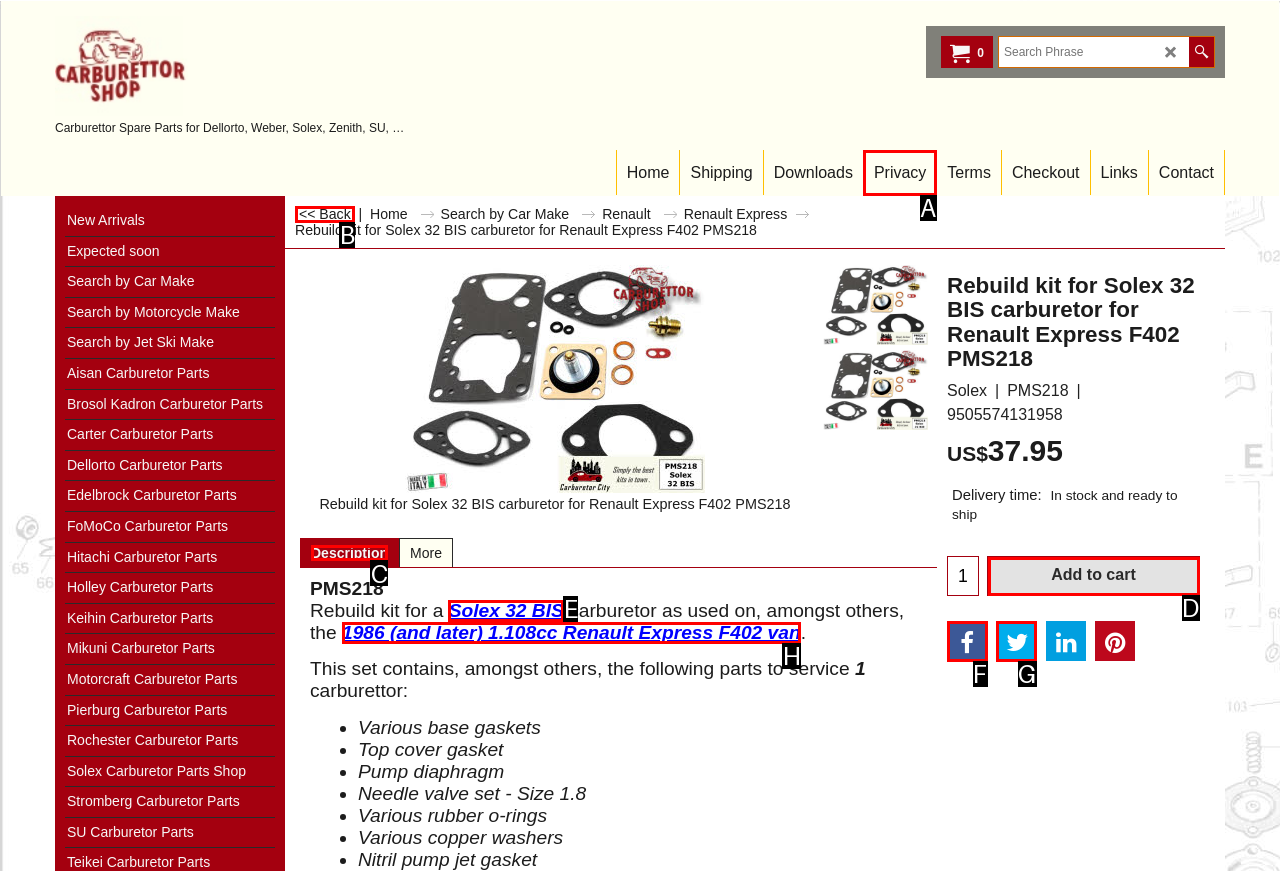Select the letter of the option that should be clicked to achieve the specified task: Check the description. Respond with just the letter.

C